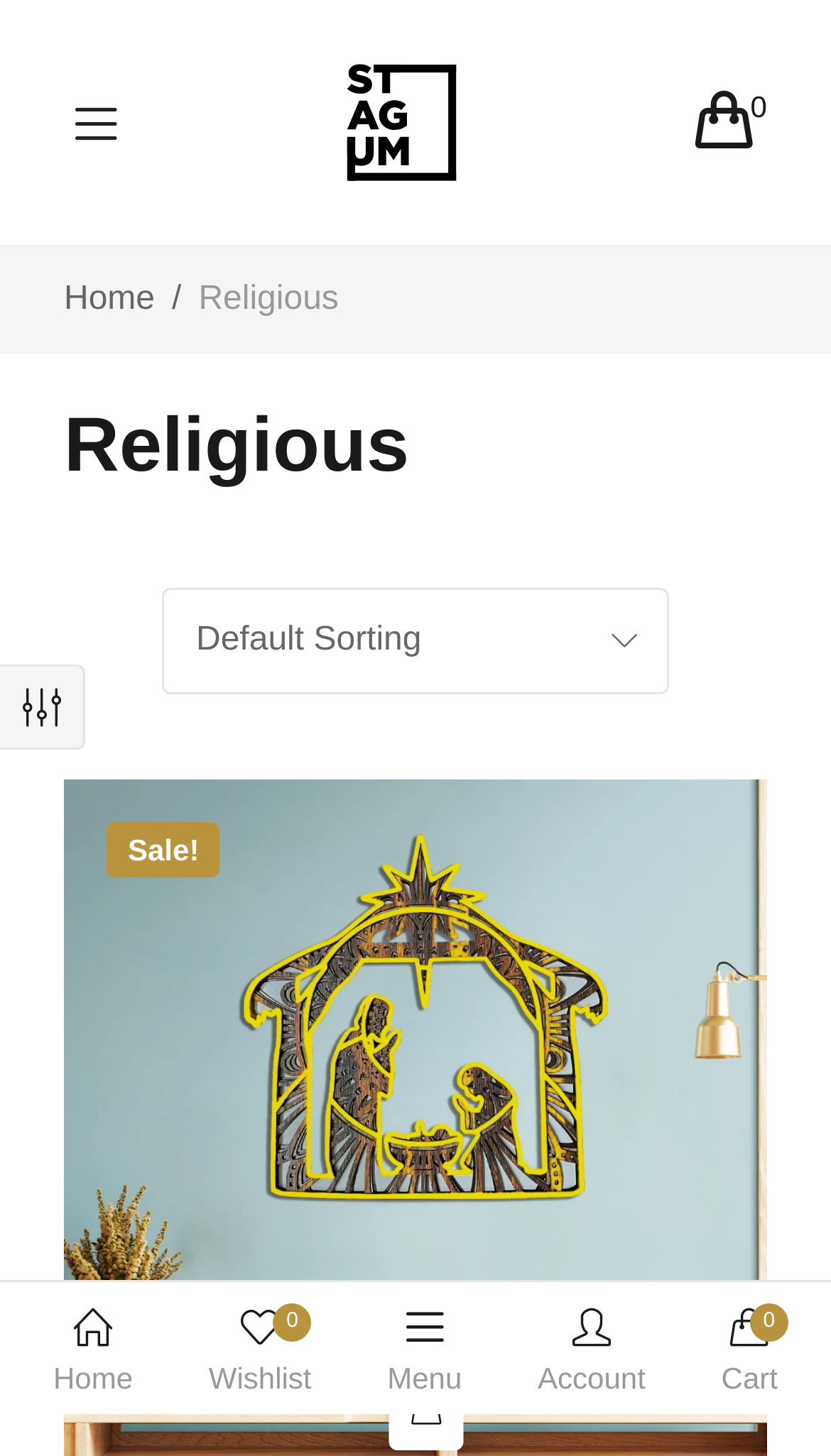Find and indicate the bounding box coordinates of the region you should select to follow the given instruction: "Select an option from the combobox".

[0.195, 0.403, 0.805, 0.476]